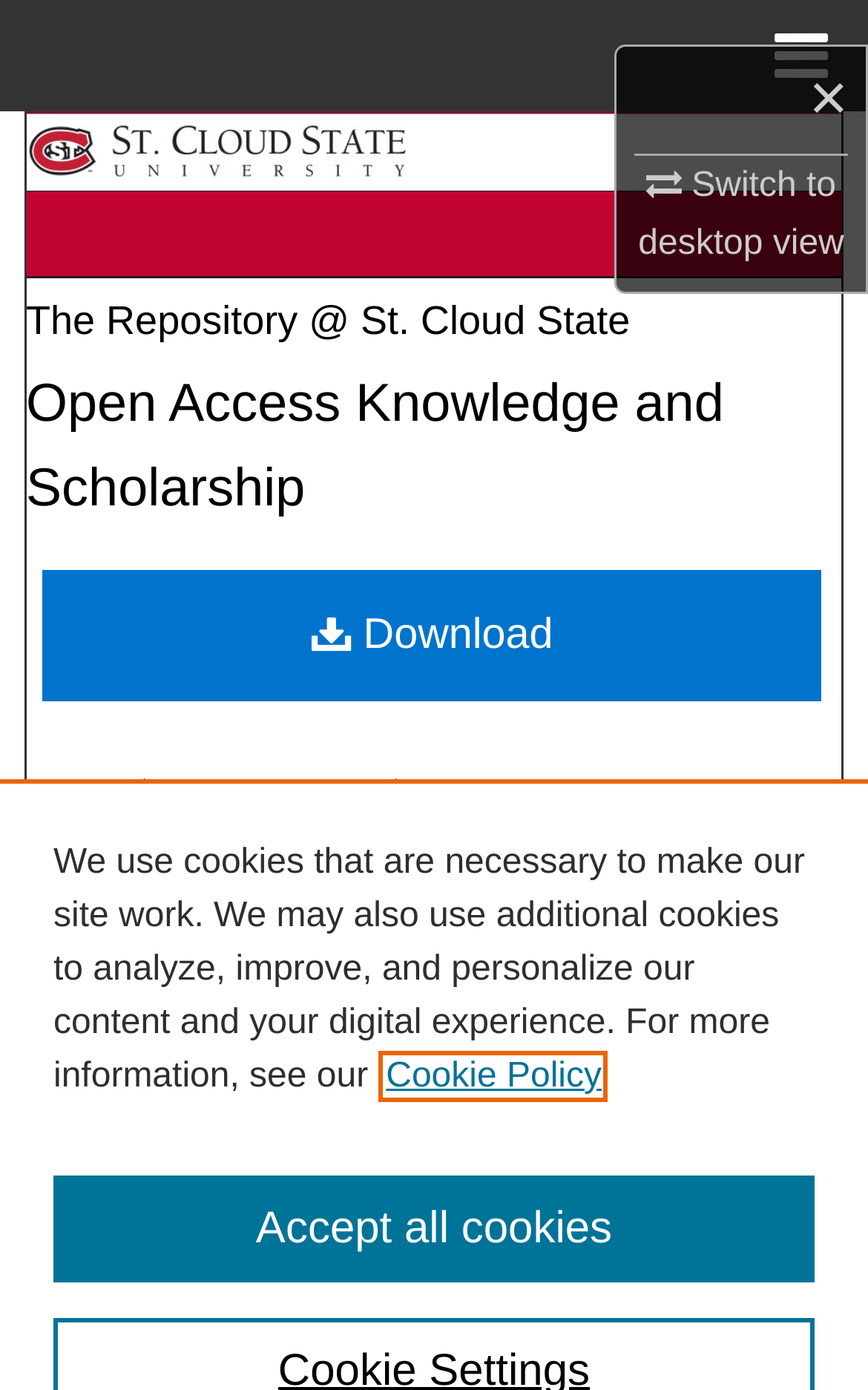Please identify the bounding box coordinates of the element that needs to be clicked to perform the following instruction: "Download".

[0.049, 0.373, 0.947, 0.468]